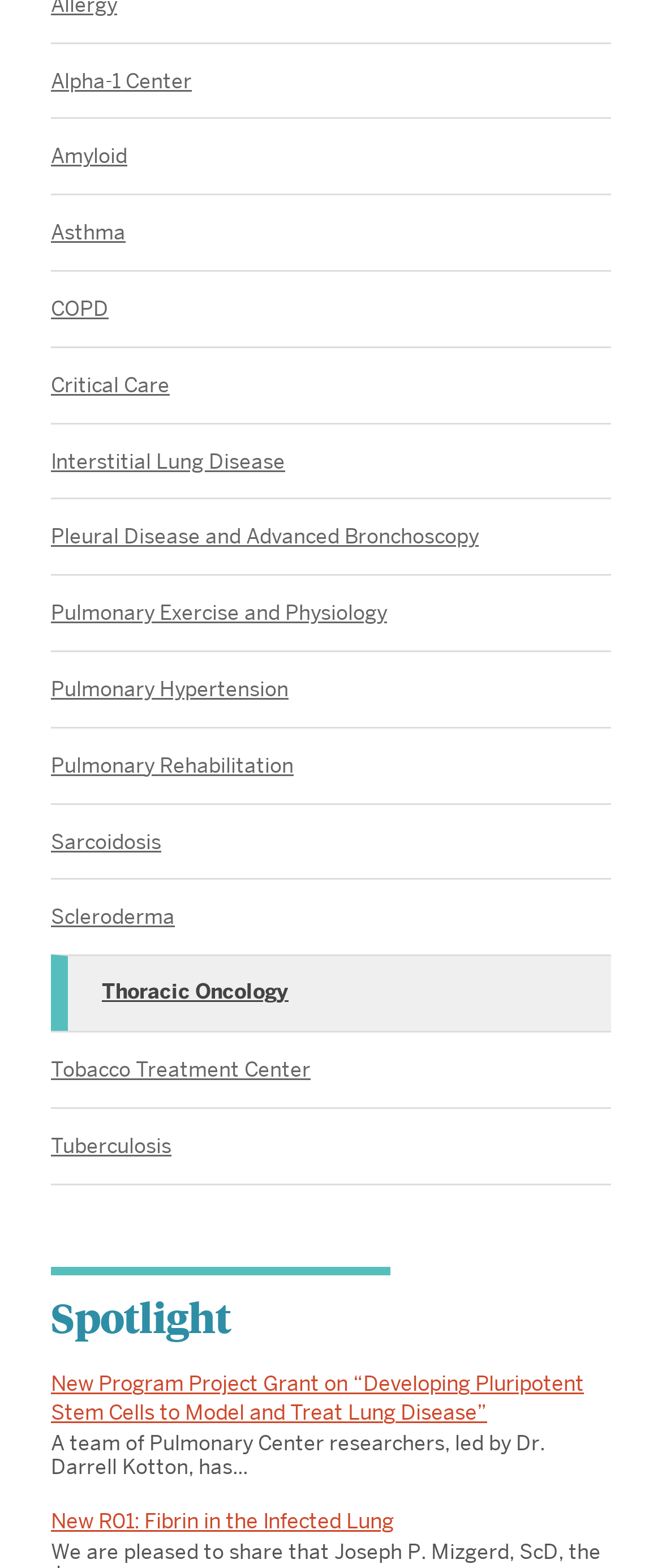Locate the bounding box coordinates of the element to click to perform the following action: 'Read about New Program Project Grant on “Developing Pluripotent Stem Cells to Model and Treat Lung Disease”'. The coordinates should be given as four float values between 0 and 1, in the form of [left, top, right, bottom].

[0.077, 0.874, 0.882, 0.909]